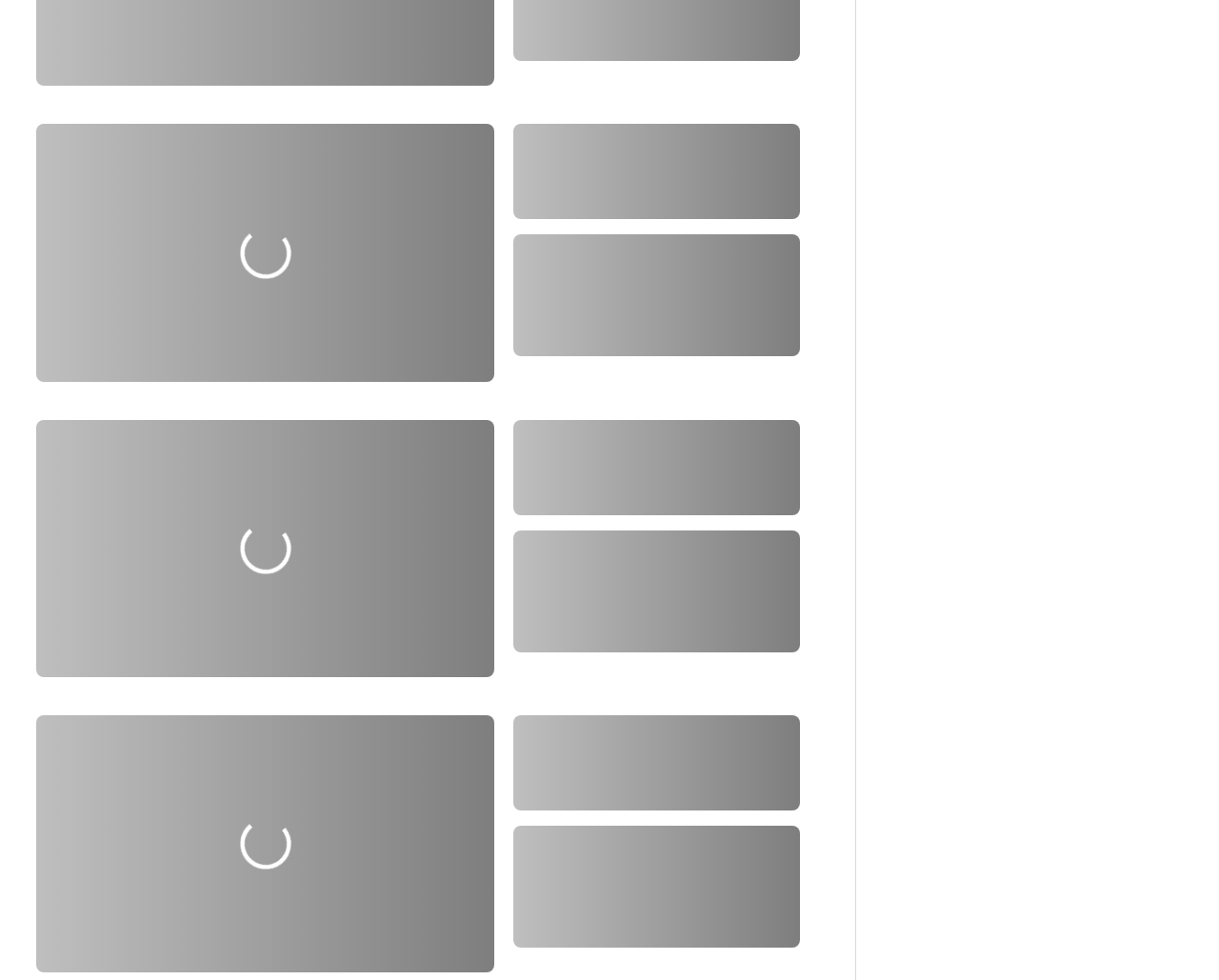Locate the bounding box coordinates of the element to click to perform the following action: 'Click youtube'. The coordinates should be given as four float values between 0 and 1, in the form of [left, top, right, bottom].

[0.956, 0.943, 0.978, 0.965]